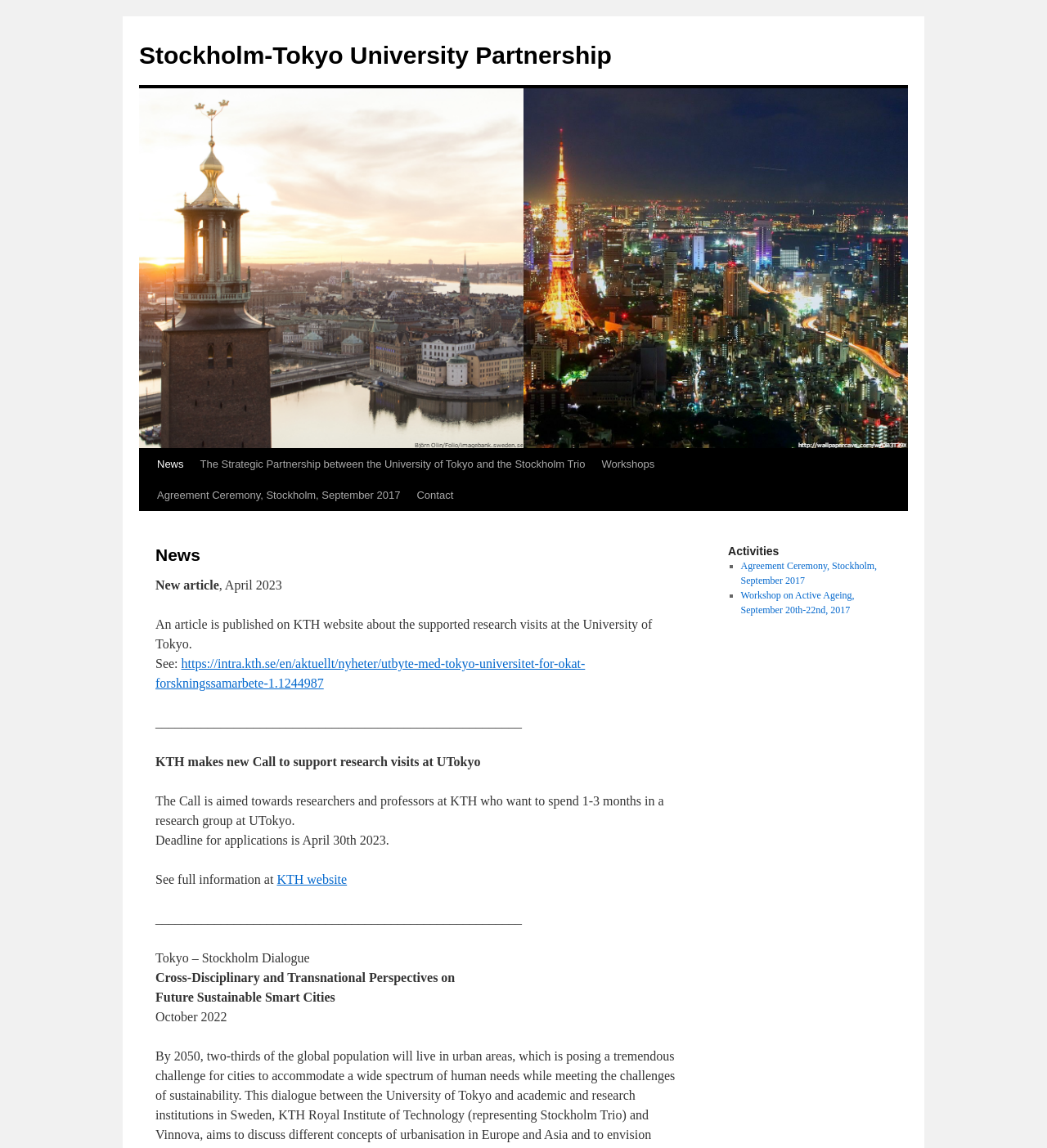Determine the bounding box for the HTML element described here: "Our Tools". The coordinates should be given as [left, top, right, bottom] with each number being a float between 0 and 1.

None